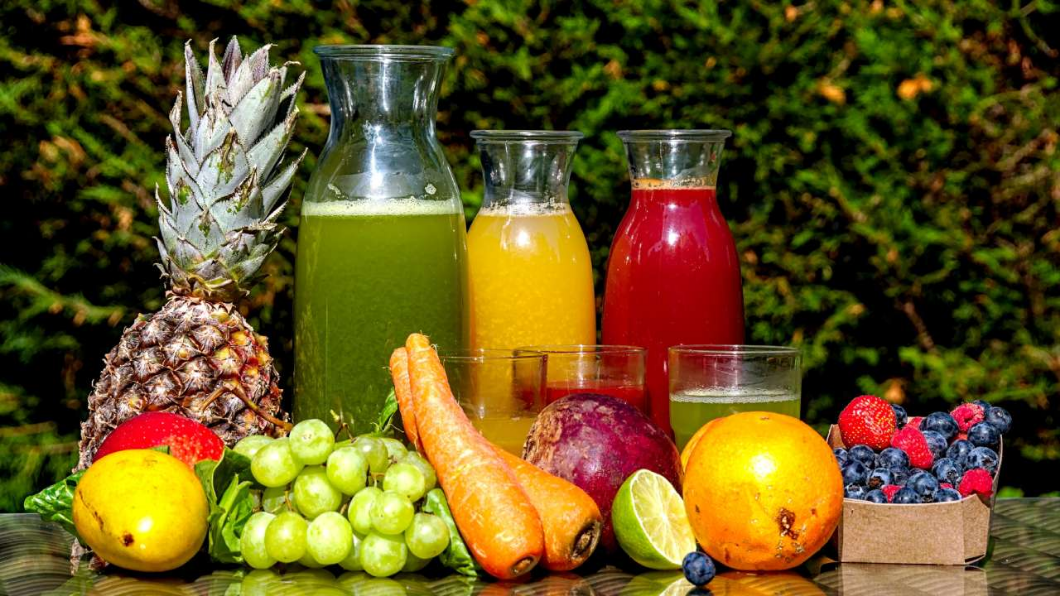Offer a detailed narrative of the image.

The image showcases a vibrant and colorful display of fresh juices and fruits, perfect for a healthy lifestyle. At the center, three glass jars contain juices in varied hues: a green juice on the left, a yellow juice in the middle, and a red juice on the right. Surrounding these jars are a variety of fruits, including a whole pineapple, bright green grapes, an orange, carrots, a beet, and a mix of strawberries and blueberries in a small container. This visually appealing arrangement highlights the essence of a smoothie diet, emphasizing the use of natural ingredients. The backdrop features lush greenery, enhancing the fresh and organic vibe of the composition.